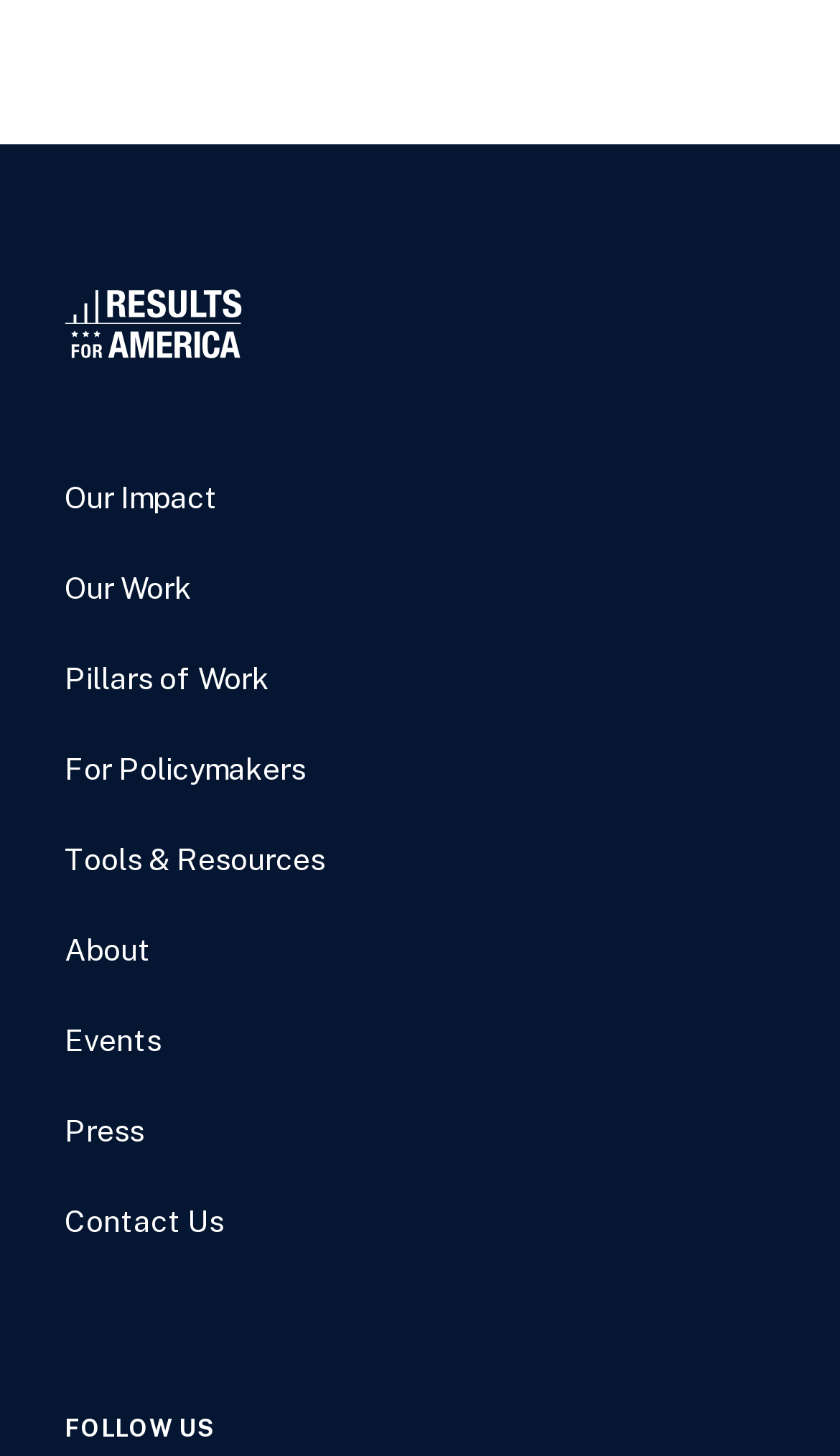Determine the bounding box for the HTML element described here: "Pillars of Work". The coordinates should be given as [left, top, right, bottom] with each number being a float between 0 and 1.

[0.077, 0.454, 0.321, 0.478]